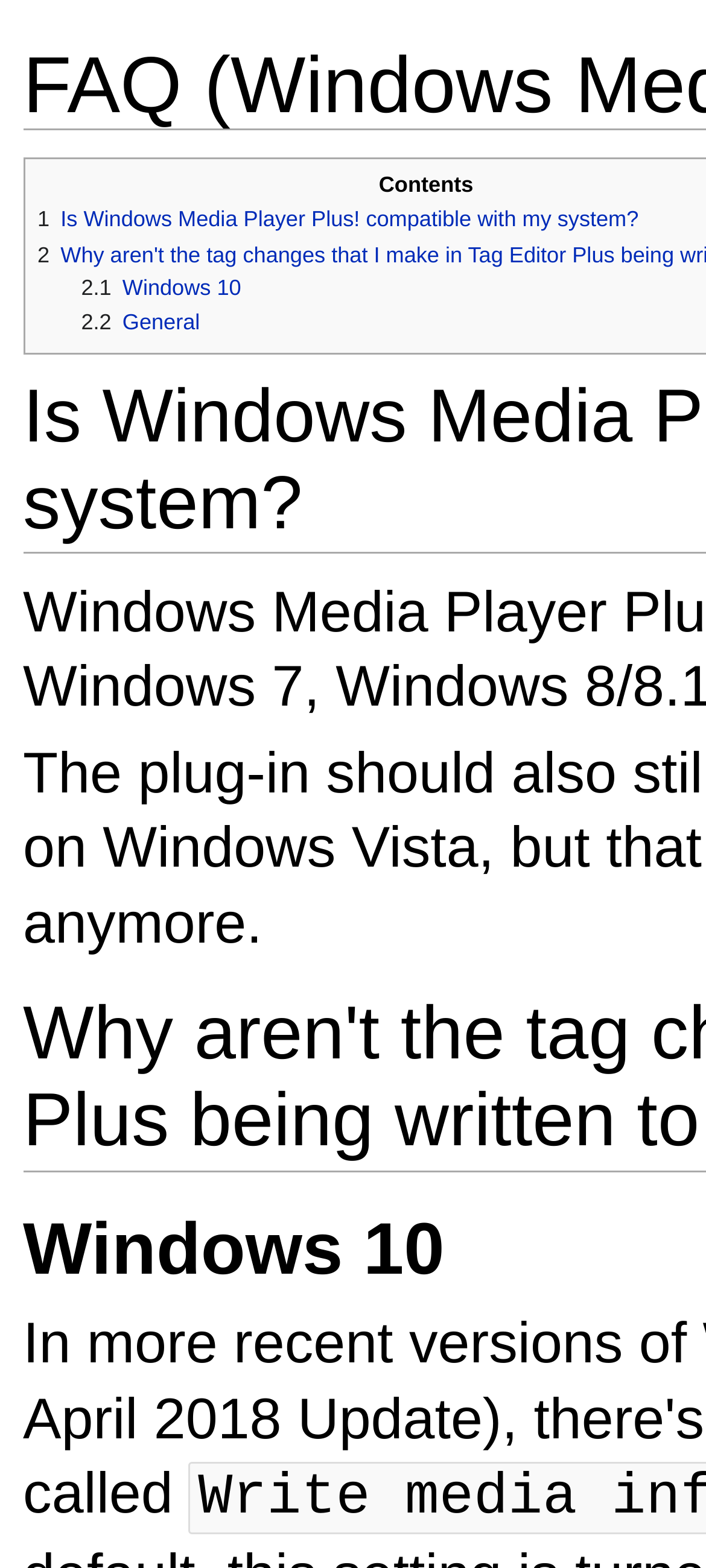Predict the bounding box of the UI element that fits this description: "What is wattson’s heirloom?".

None